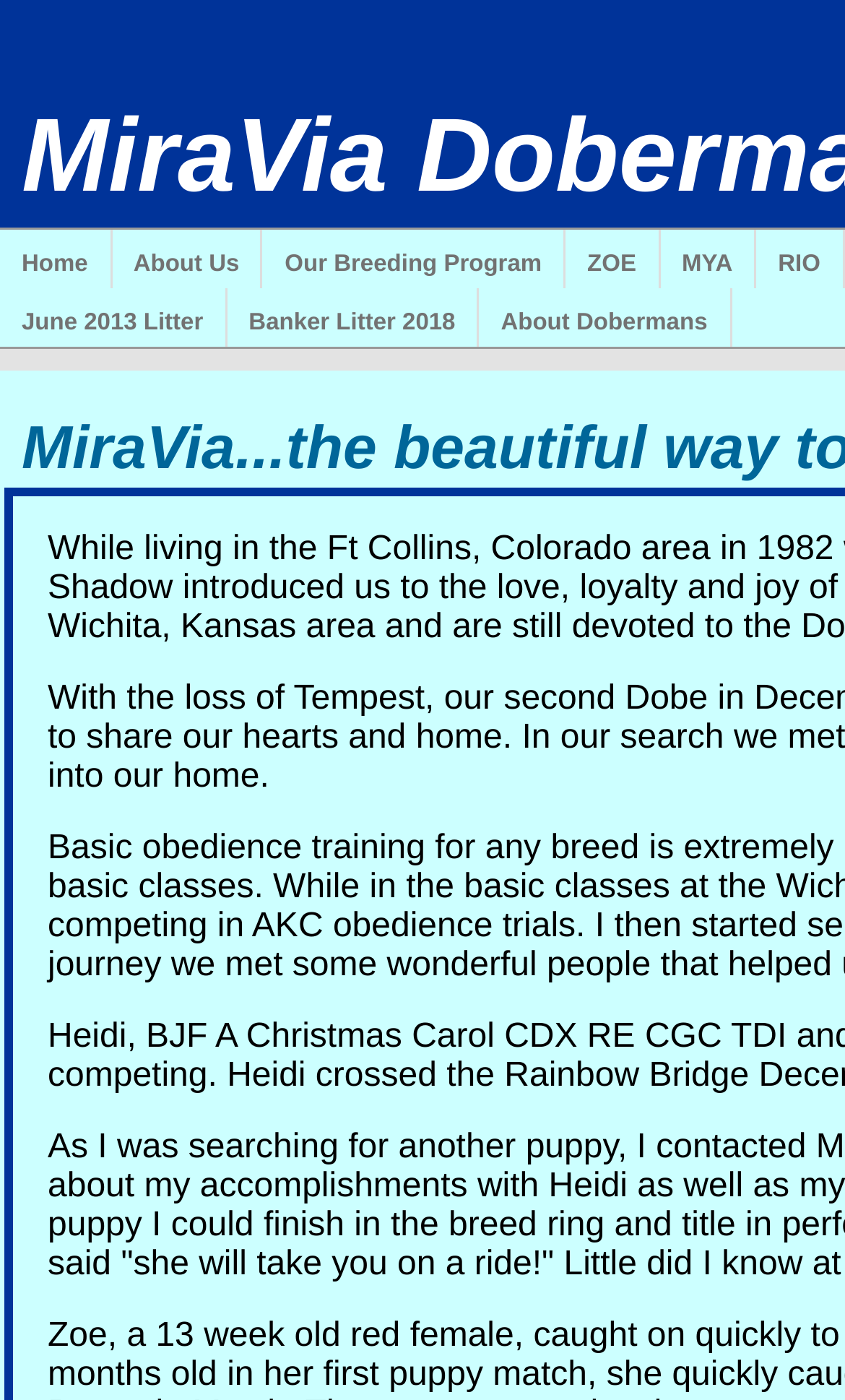Pinpoint the bounding box coordinates of the element to be clicked to execute the instruction: "read about Dobermans".

[0.567, 0.206, 0.865, 0.248]